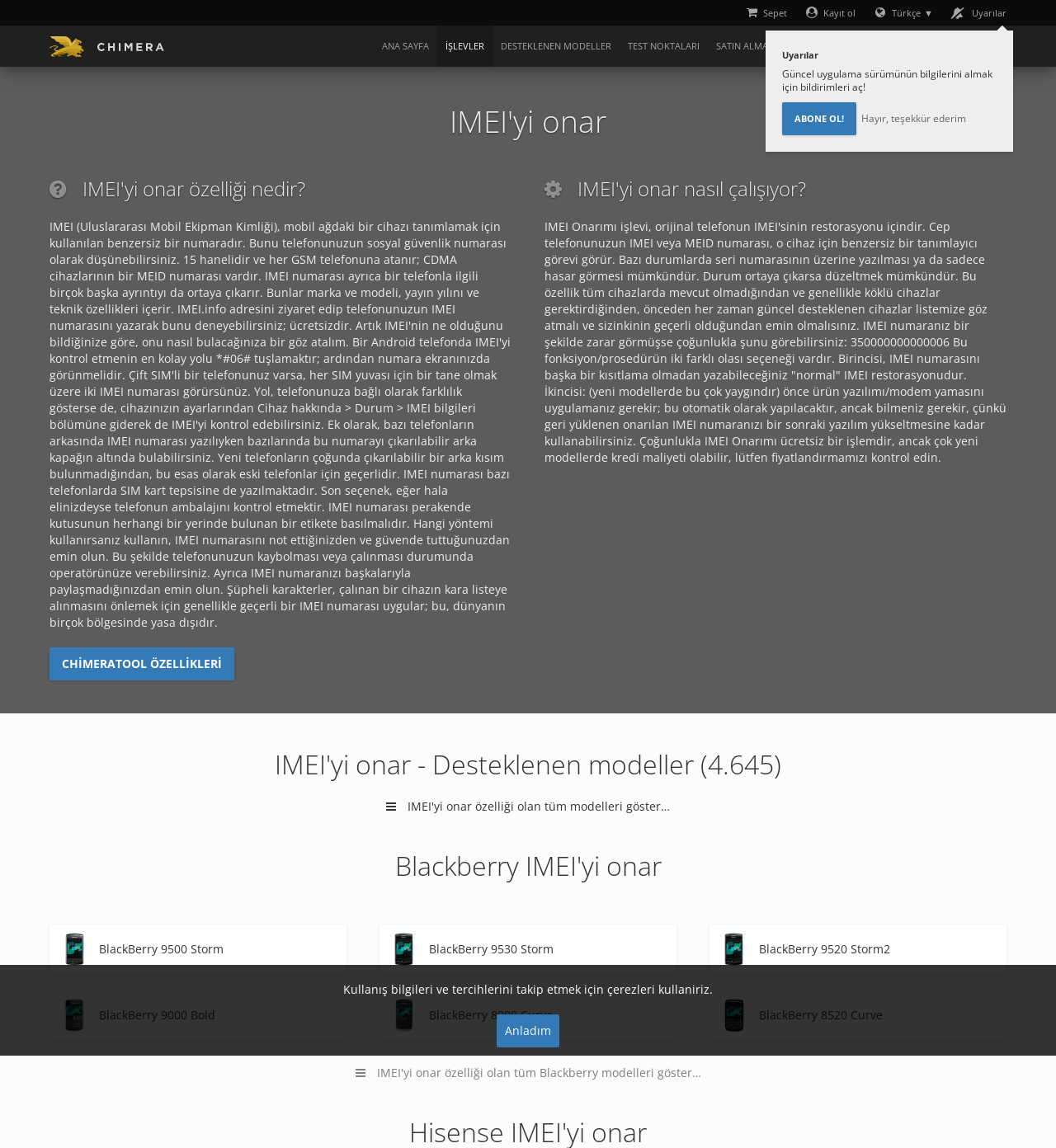Use the information in the screenshot to answer the question comprehensively: What is the alternative to 'normal' IMEI restoration?

According to the webpage, the alternative to 'normal' IMEI restoration is to update the product software or modem firmware, which is required for newer models and will be done automatically.